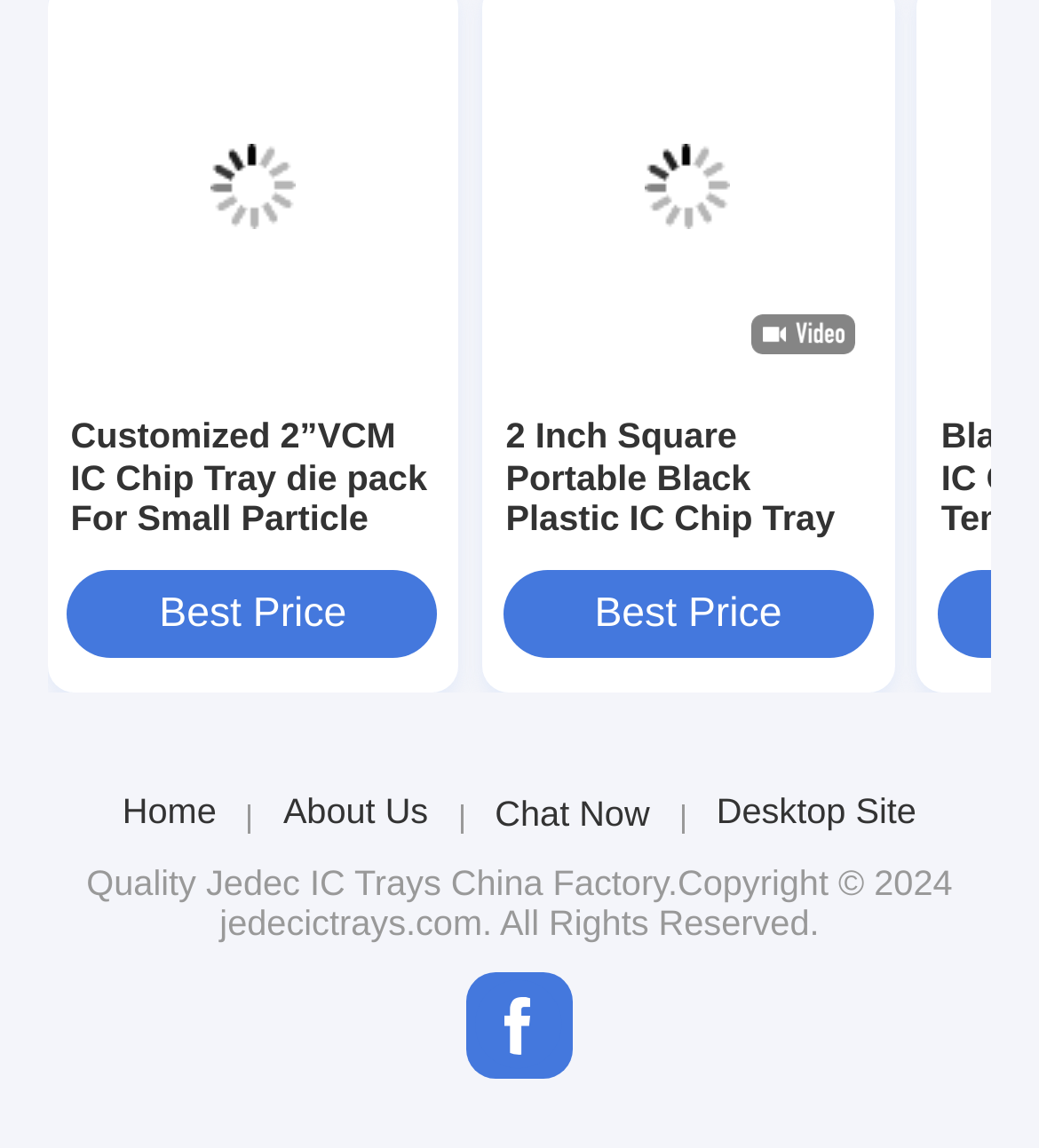Determine the coordinates of the bounding box that should be clicked to complete the instruction: "Explore 2 Inch Square Portable Black Plastic IC Chip Tray". The coordinates should be represented by four float numbers between 0 and 1: [left, top, right, bottom].

[0.487, 0.004, 0.838, 0.321]